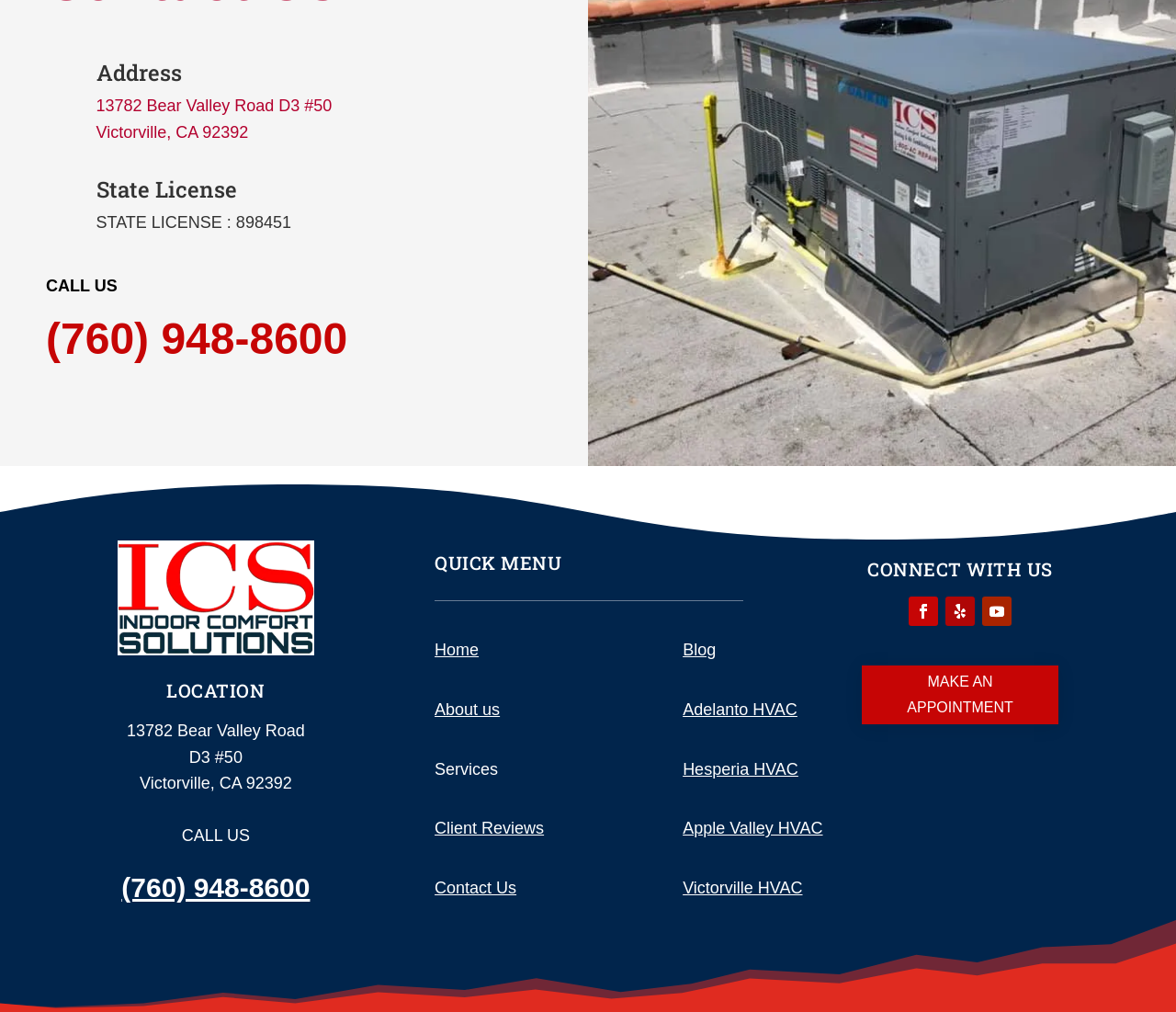Identify the bounding box coordinates of the clickable region necessary to fulfill the following instruction: "Visit the 'Home' page". The bounding box coordinates should be four float numbers between 0 and 1, i.e., [left, top, right, bottom].

[0.37, 0.633, 0.407, 0.651]